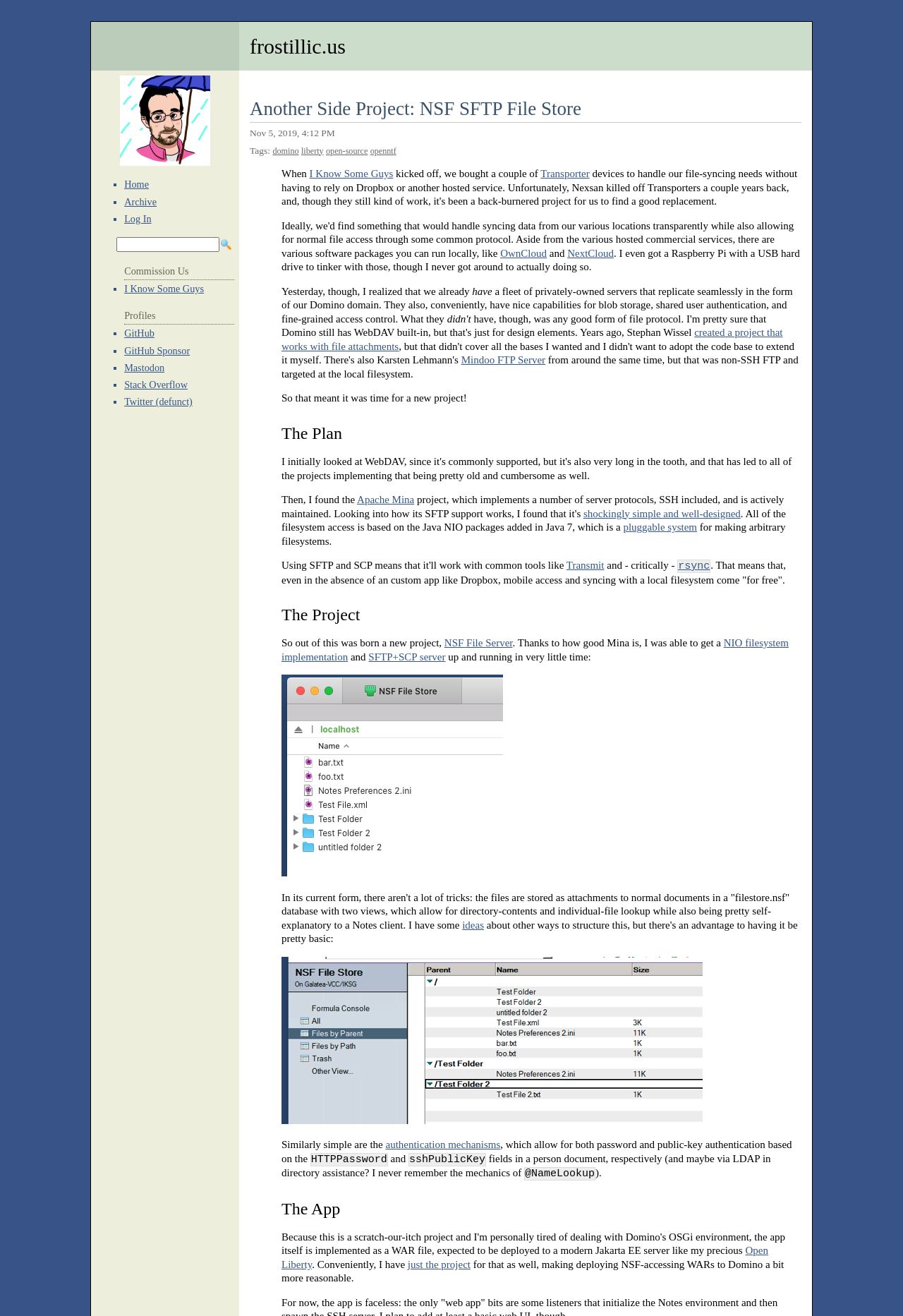Pinpoint the bounding box coordinates of the clickable area needed to execute the instruction: "Follow the 'isthatgoodproduct' link". The coordinates should be specified as four float numbers between 0 and 1, i.e., [left, top, right, bottom].

None